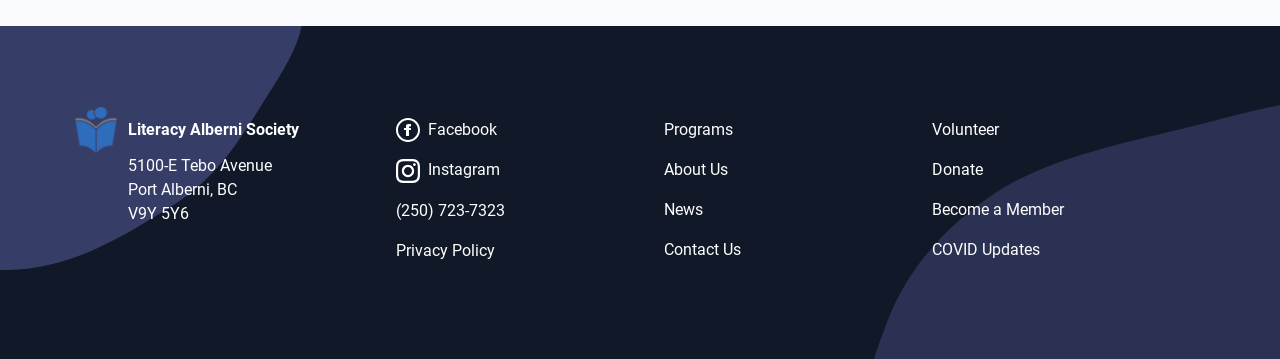Please predict the bounding box coordinates of the element's region where a click is necessary to complete the following instruction: "Click on 'Alcohol Rehab' link". The coordinates should be represented by four float numbers between 0 and 1, i.e., [left, top, right, bottom].

None